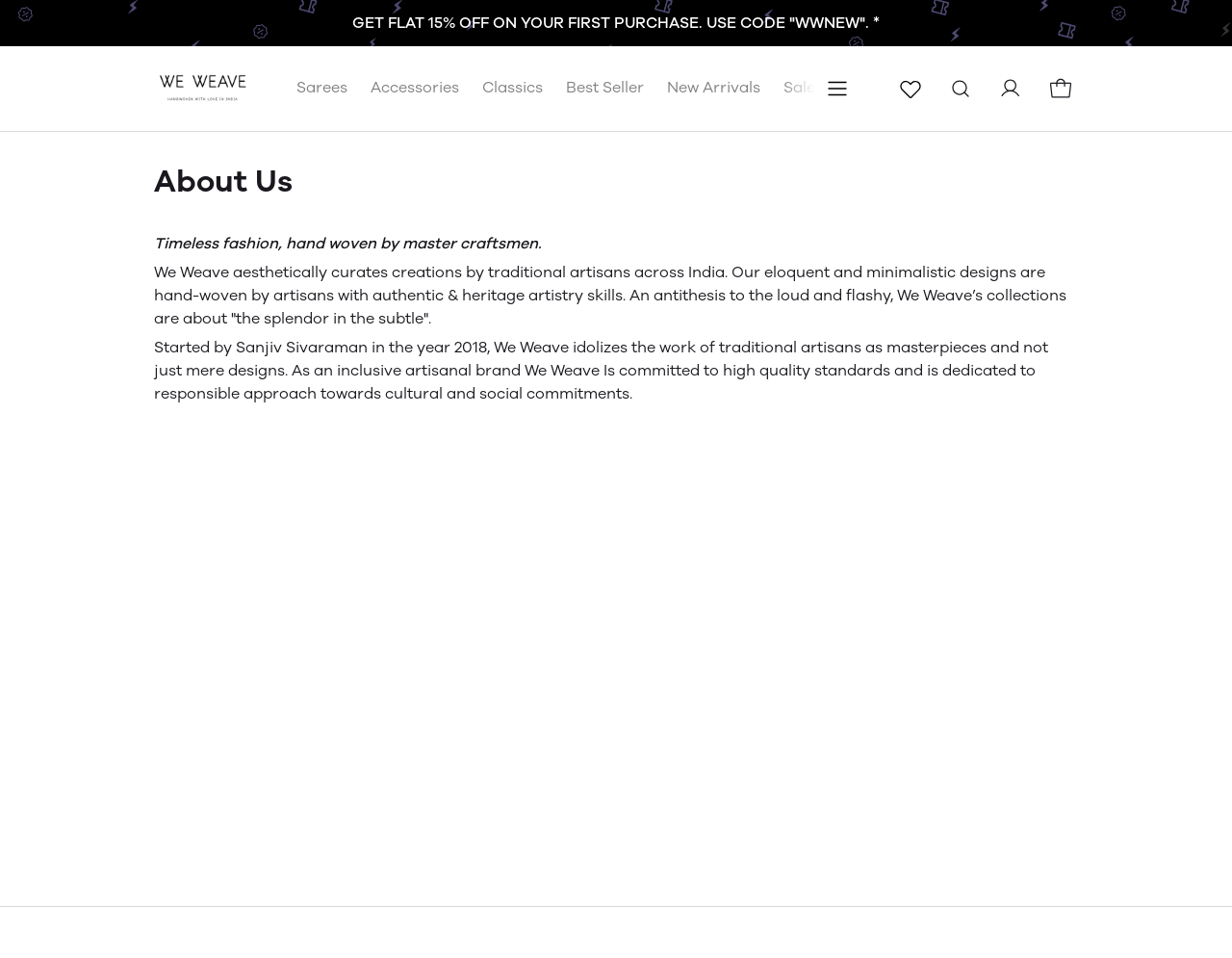Determine the coordinates of the bounding box that should be clicked to complete the instruction: "Get 15% off on first purchase". The coordinates should be represented by four float numbers between 0 and 1: [left, top, right, bottom].

[0.286, 0.014, 0.714, 0.033]